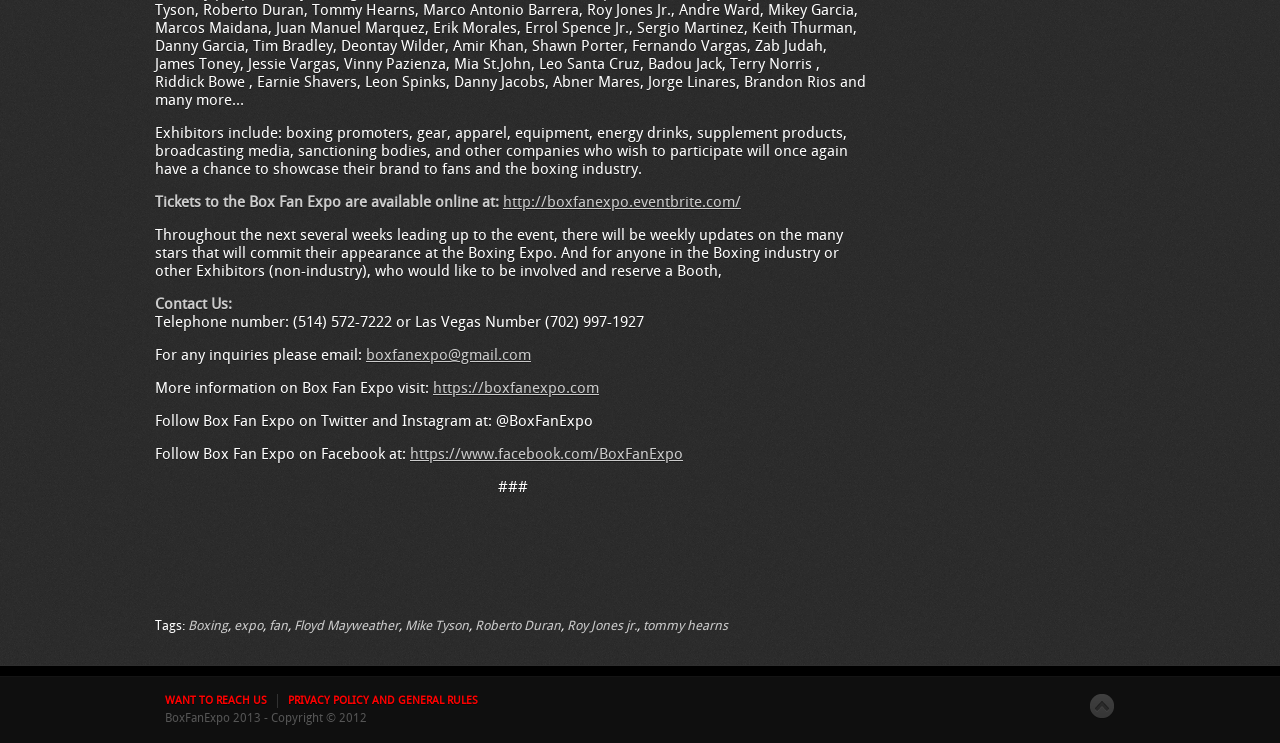What is the year of the Box Fan Expo mentioned on the webpage?
Give a detailed response to the question by analyzing the screenshot.

The year of the Box Fan Expo is mentioned in the text 'BoxFanExpo 2013 - Copyright © 2012'. This suggests that the webpage is referring to the 2013 edition of the expo.